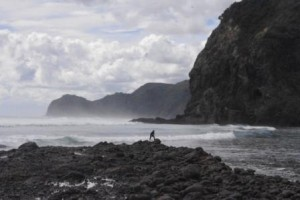Utilize the details in the image to give a detailed response to the question: What is the surfer looking at?

According to the caption, the surfer is gazing out towards the turbulent waves, highlighting a moment of anticipation before catching the perfect wave.